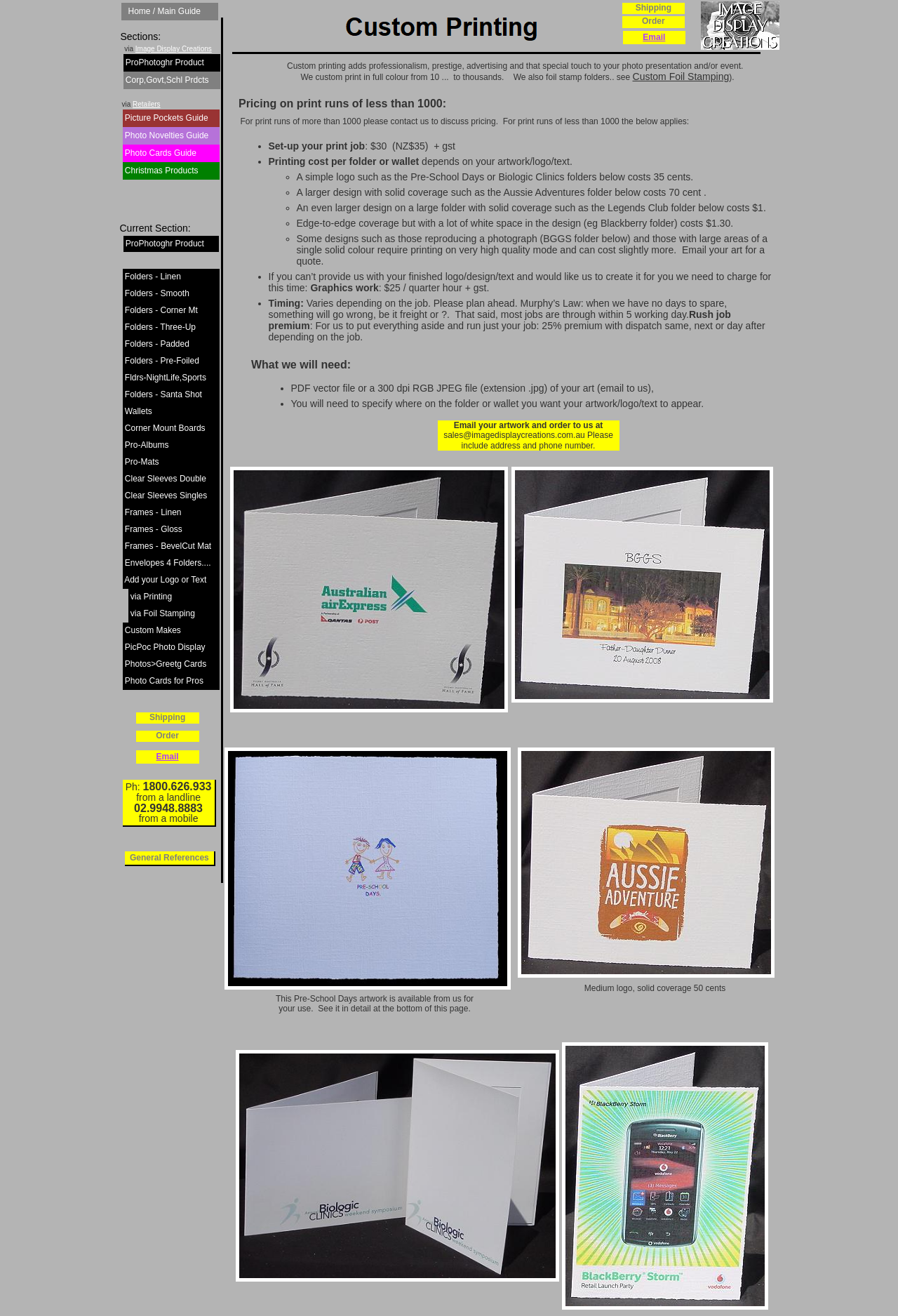Determine the bounding box coordinates for the element that should be clicked to follow this instruction: "Explore ProPhotoghr Product". The coordinates should be given as four float numbers between 0 and 1, in the format [left, top, right, bottom].

[0.14, 0.044, 0.227, 0.051]